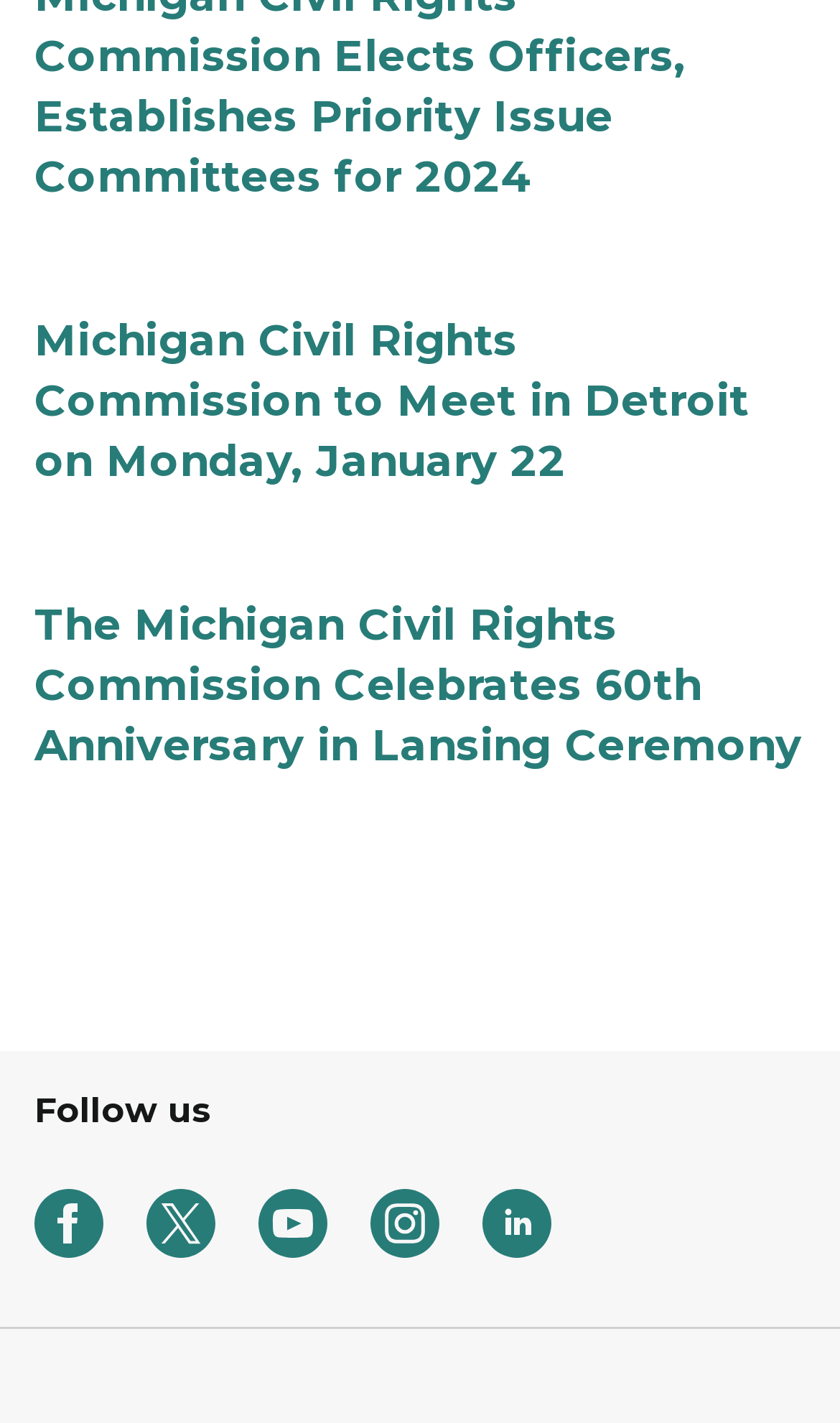Answer the question in a single word or phrase:
What is the topic of the first article?

Michigan Civil Rights Commission meeting